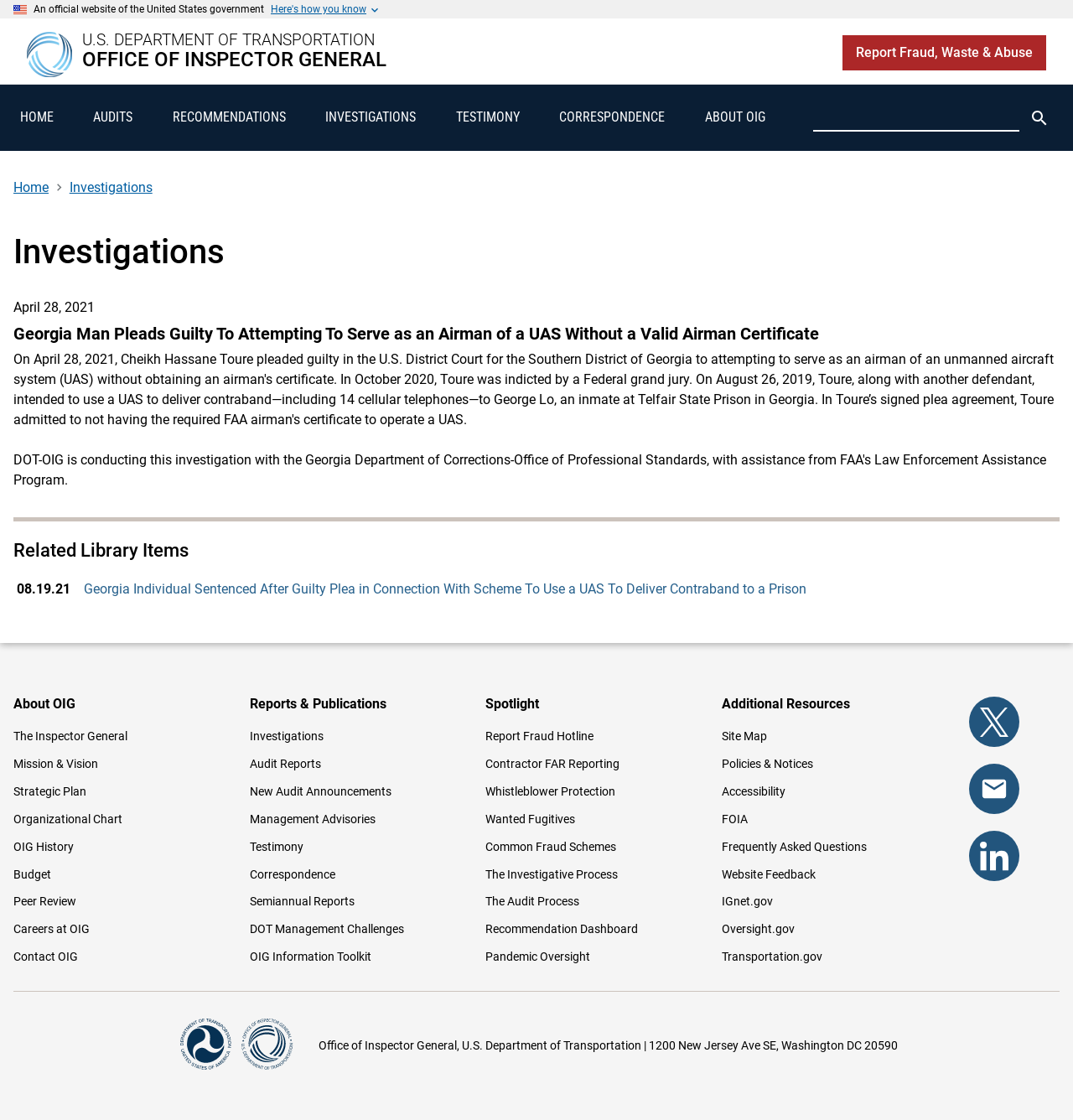Please identify the bounding box coordinates of the element that needs to be clicked to execute the following command: "Read about investigations". Provide the bounding box using four float numbers between 0 and 1, formatted as [left, top, right, bottom].

[0.012, 0.203, 0.988, 0.248]